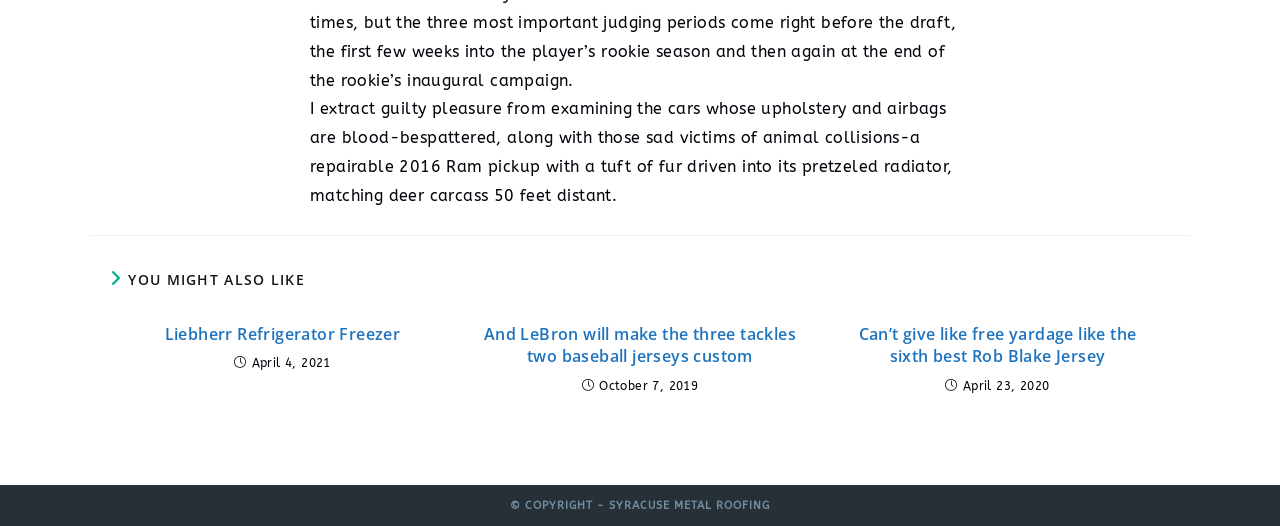Identify the bounding box for the UI element that is described as follows: "Liebherr Refrigerator Freezer".

[0.095, 0.614, 0.346, 0.656]